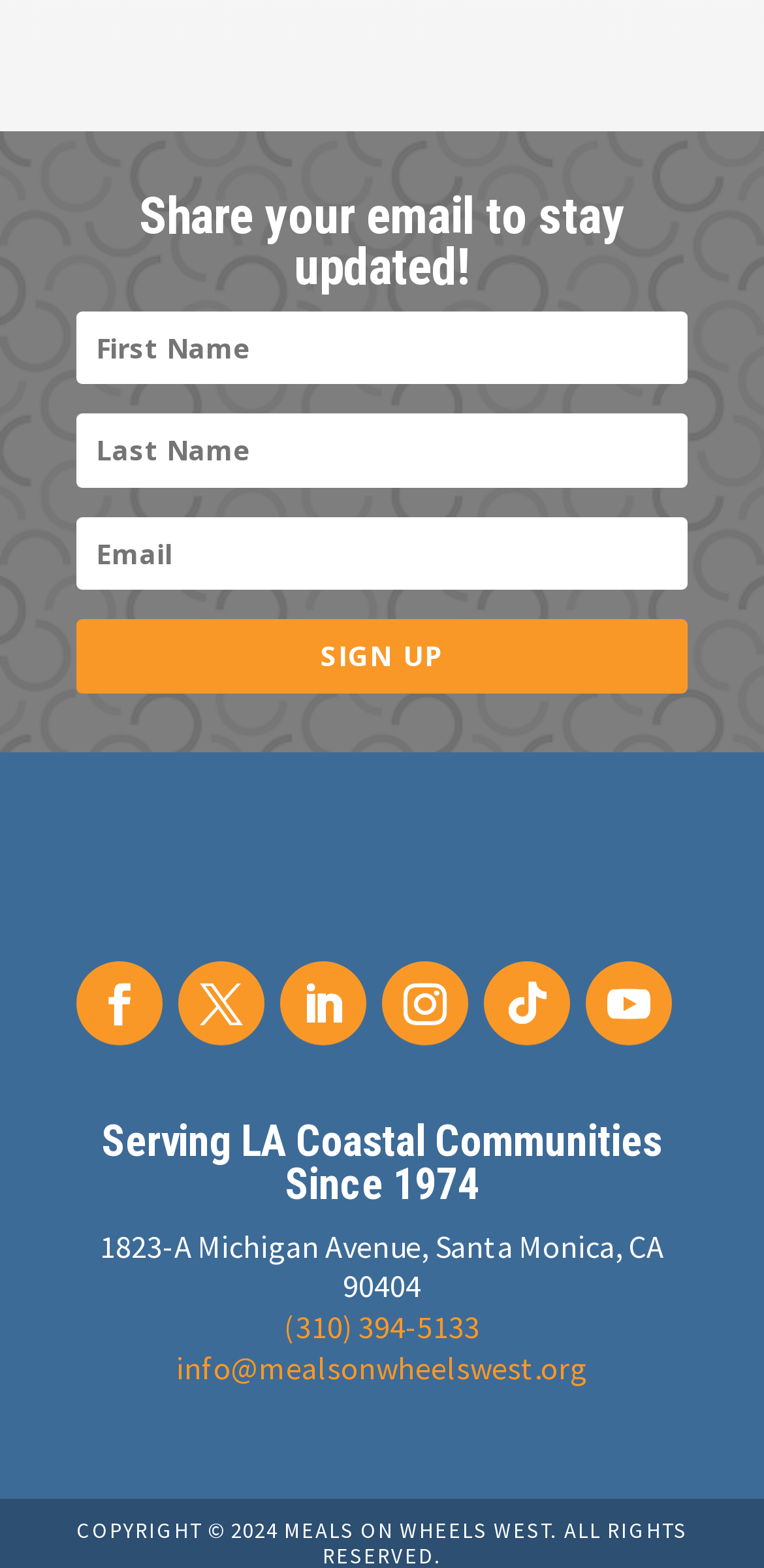Based on the element description name="last_name" placeholder="Last Name", identify the bounding box of the UI element in the given webpage screenshot. The coordinates should be in the format (top-left x, top-left y, bottom-right x, bottom-right y) and must be between 0 and 1.

[0.1, 0.264, 0.9, 0.311]